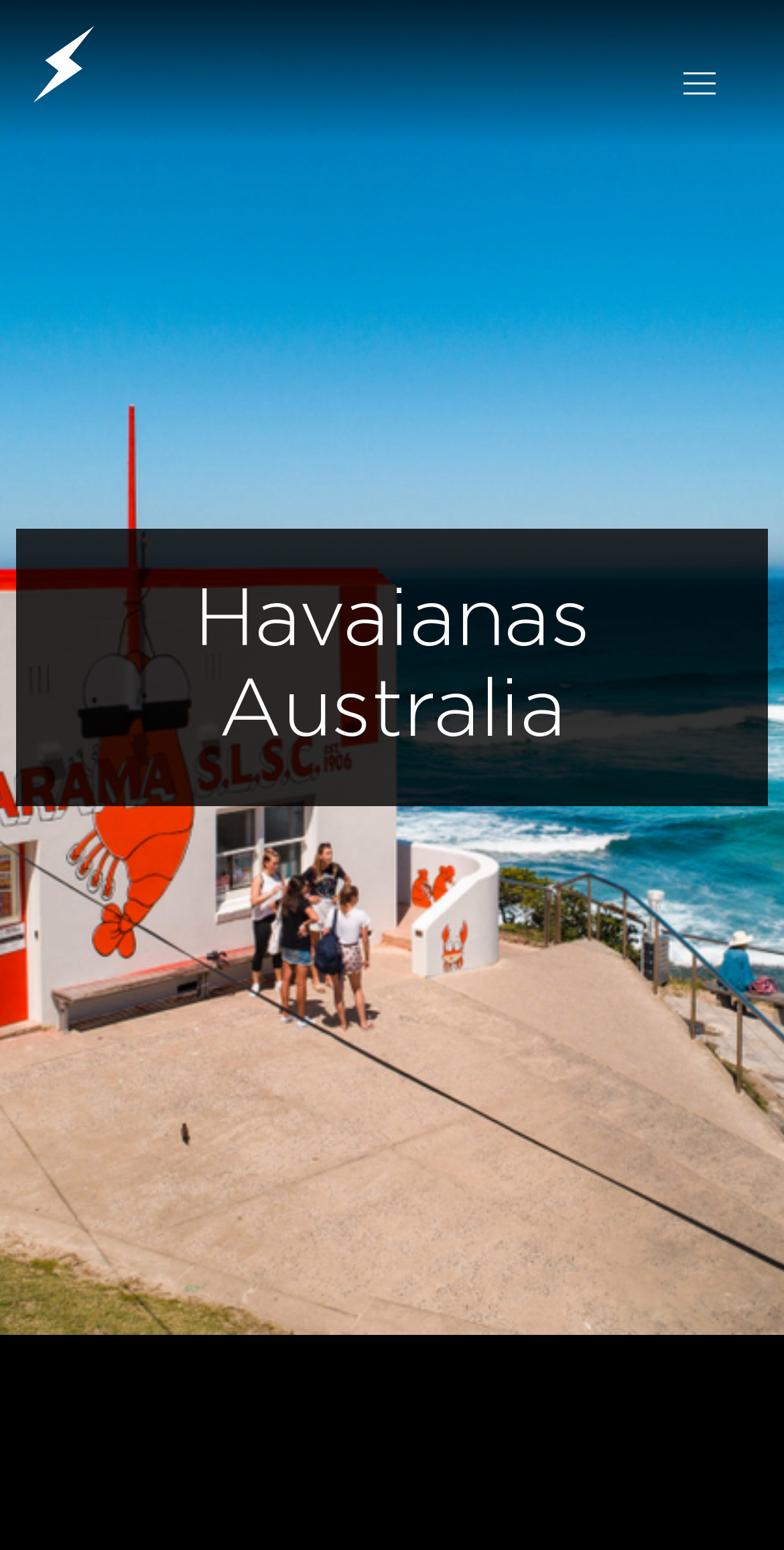Locate the bounding box coordinates of the UI element described by: "Our Friends Electric". The bounding box coordinates should consist of four float numbers between 0 and 1, i.e., [left, top, right, bottom].

[0.0, 0.0, 0.164, 0.094]